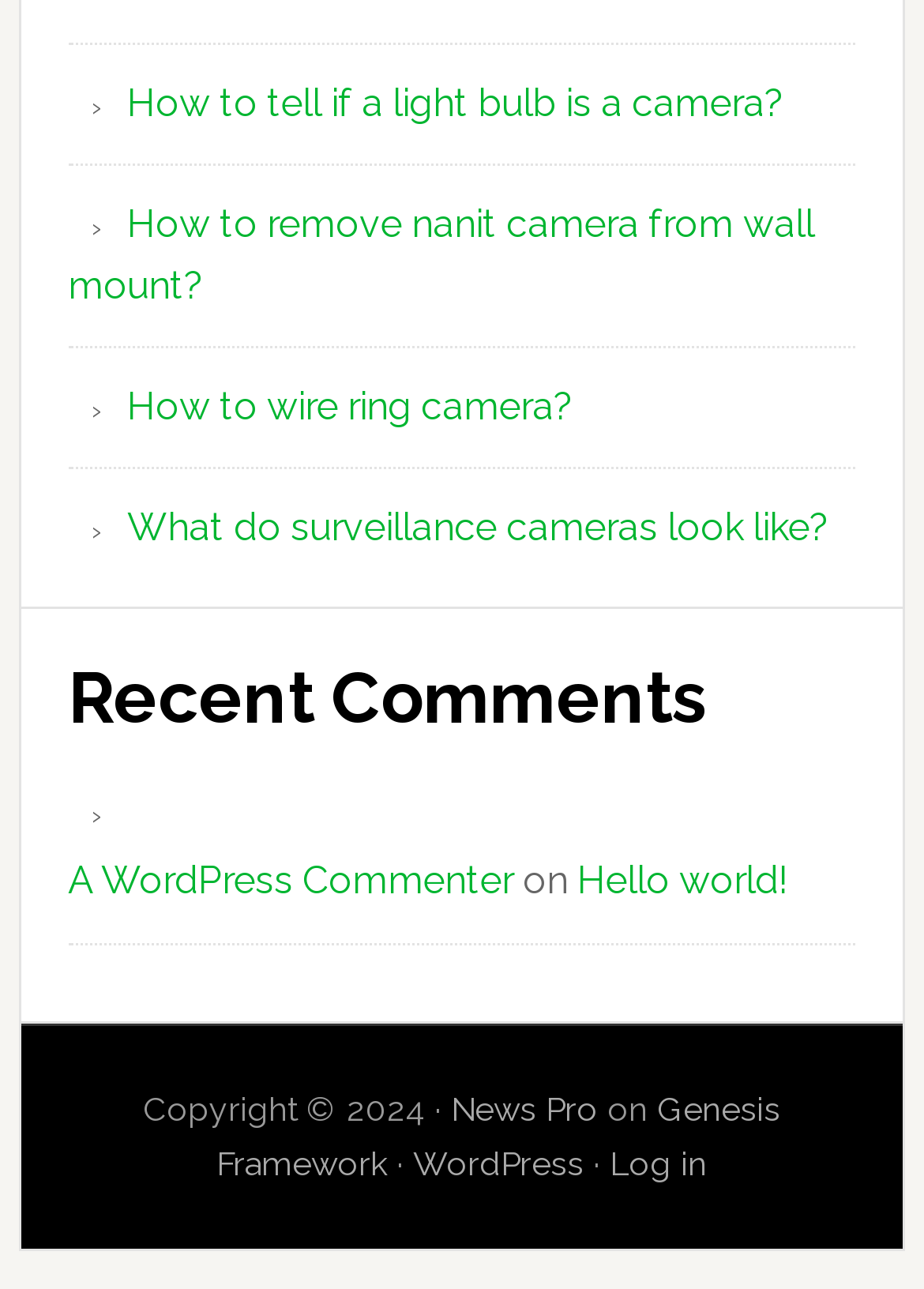Please respond in a single word or phrase: 
What is the name of the framework used by the website?

Genesis Framework